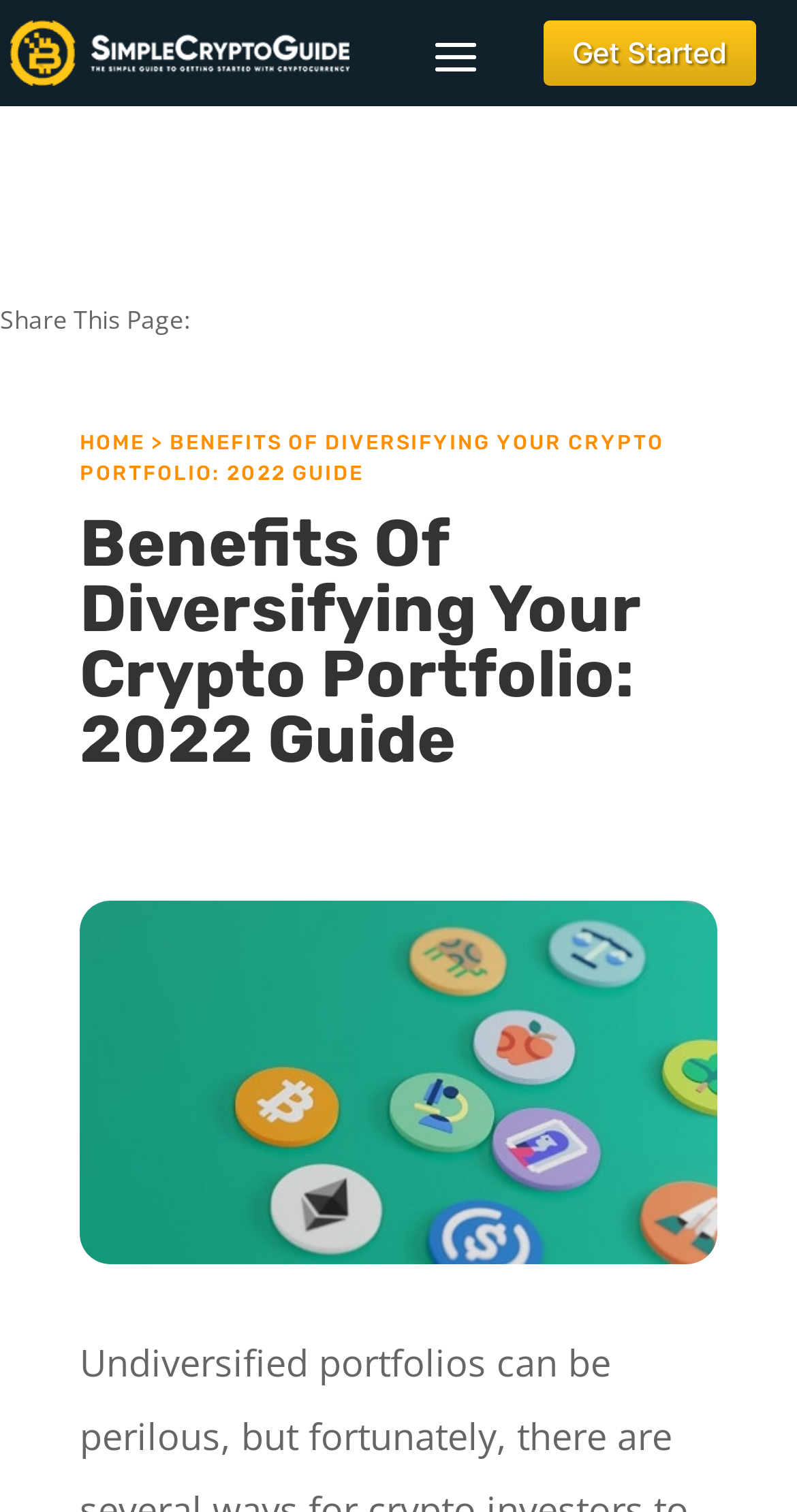Kindly respond to the following question with a single word or a brief phrase: 
How many navigation links are in the breadcrumbs?

2